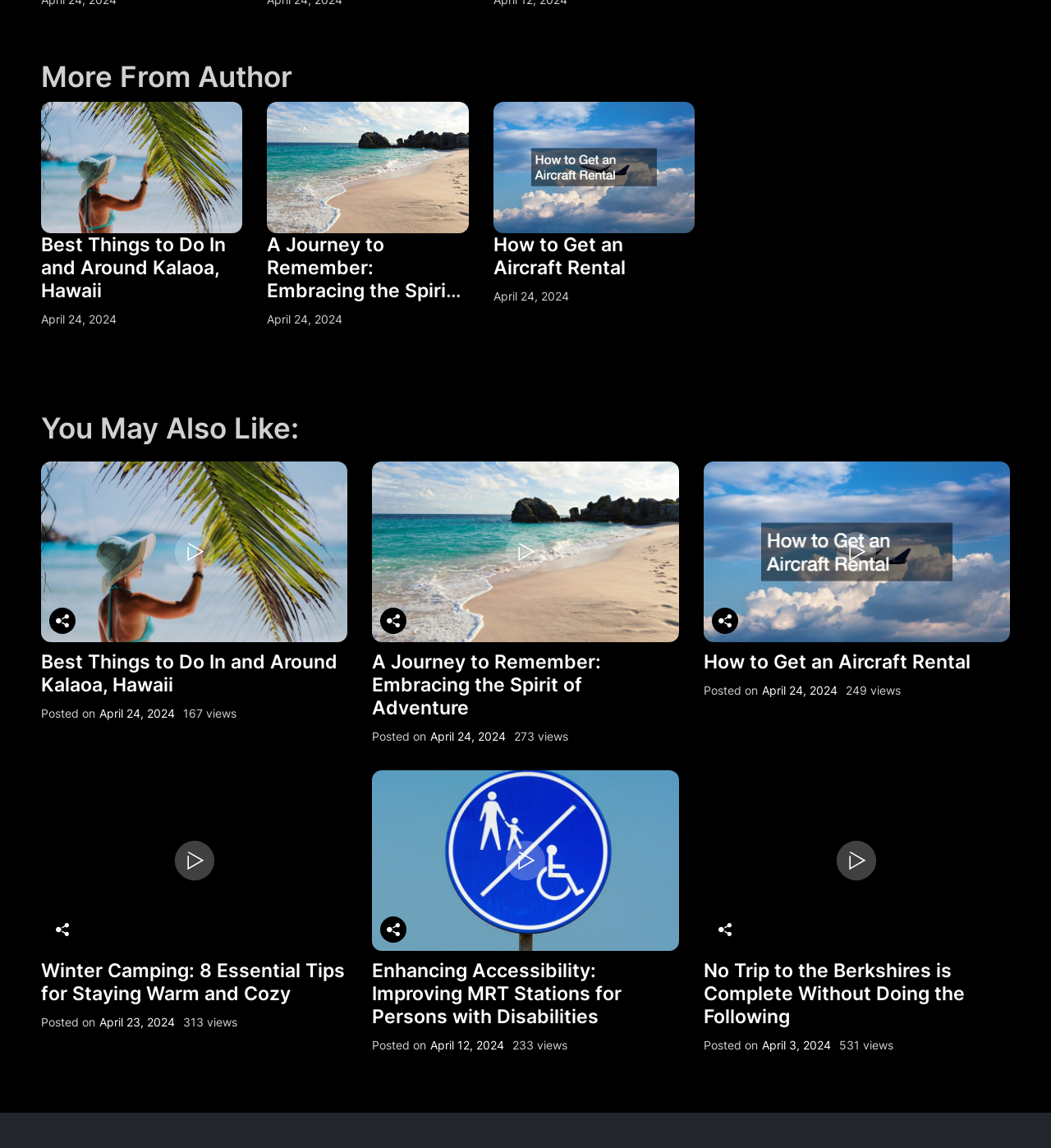Could you determine the bounding box coordinates of the clickable element to complete the instruction: "Check the views of the article 'Winter Camping: 8 Essential Tips for Staying Warm and Cozy'"? Provide the coordinates as four float numbers between 0 and 1, i.e., [left, top, right, bottom].

[0.039, 0.884, 0.226, 0.896]